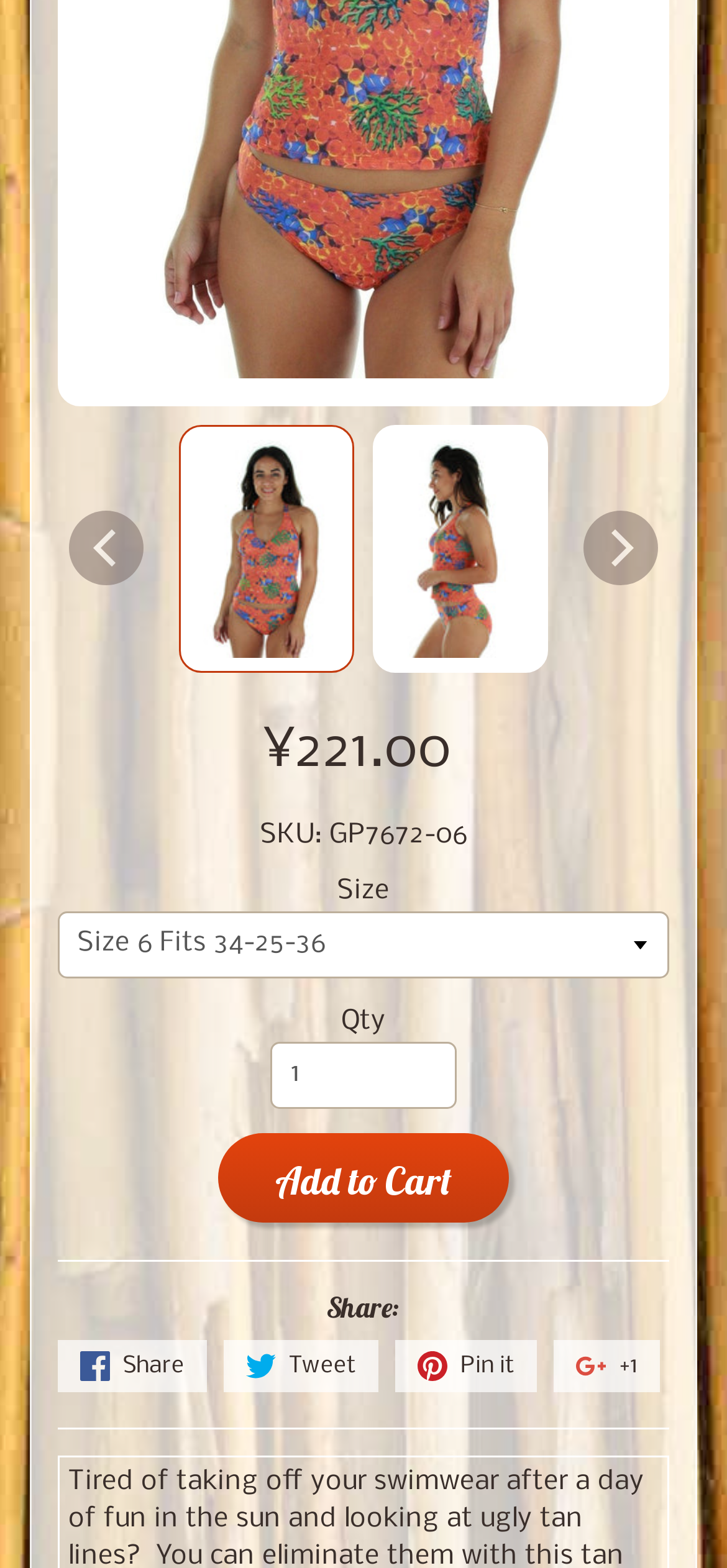Using the given element description, provide the bounding box coordinates (top-left x, top-left y, bottom-right x, bottom-right y) for the corresponding UI element in the screenshot: Add to Cart

[0.3, 0.723, 0.7, 0.78]